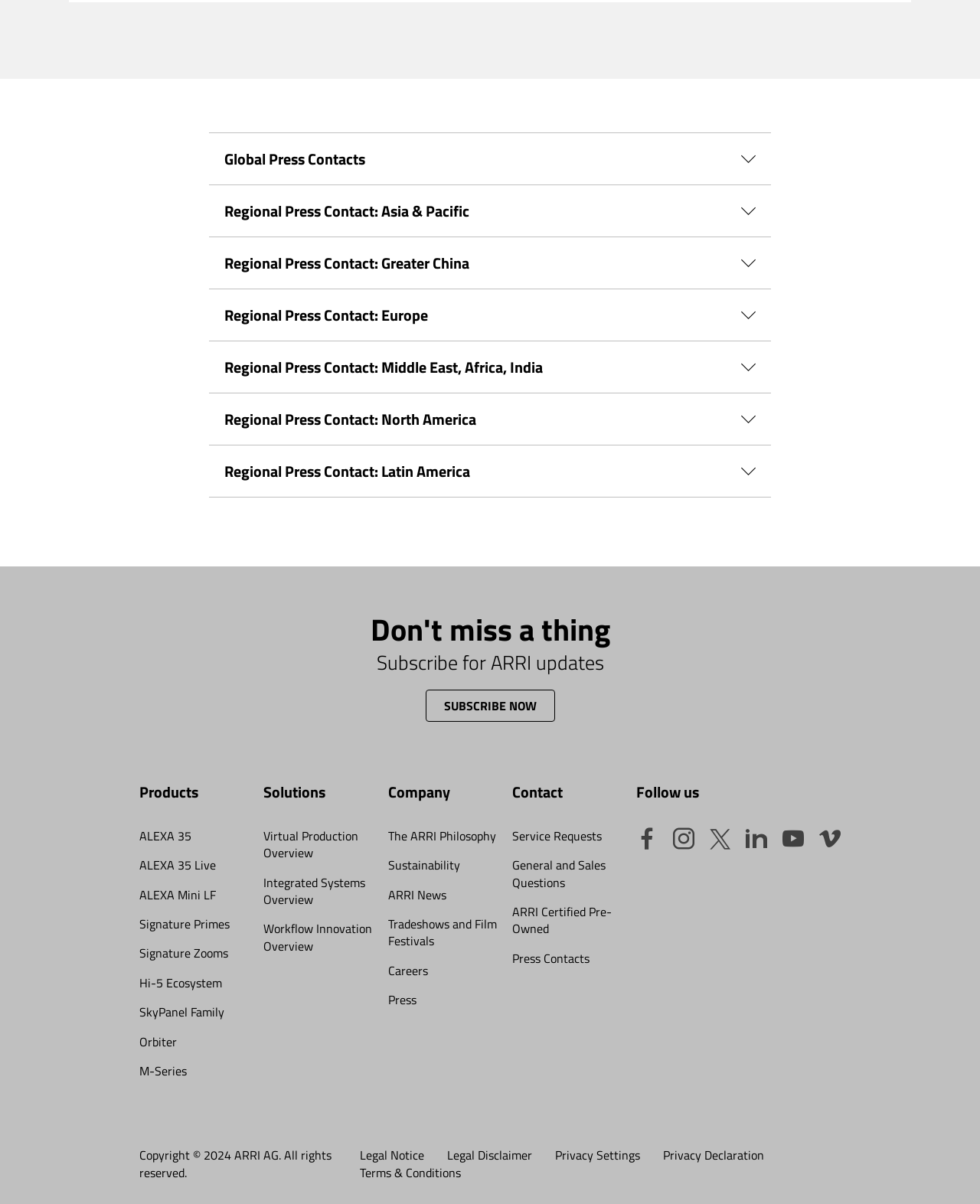Identify the bounding box for the UI element described as: "Regional Press Contact: Greater China". The coordinates should be four float numbers between 0 and 1, i.e., [left, top, right, bottom].

[0.229, 0.211, 0.771, 0.226]